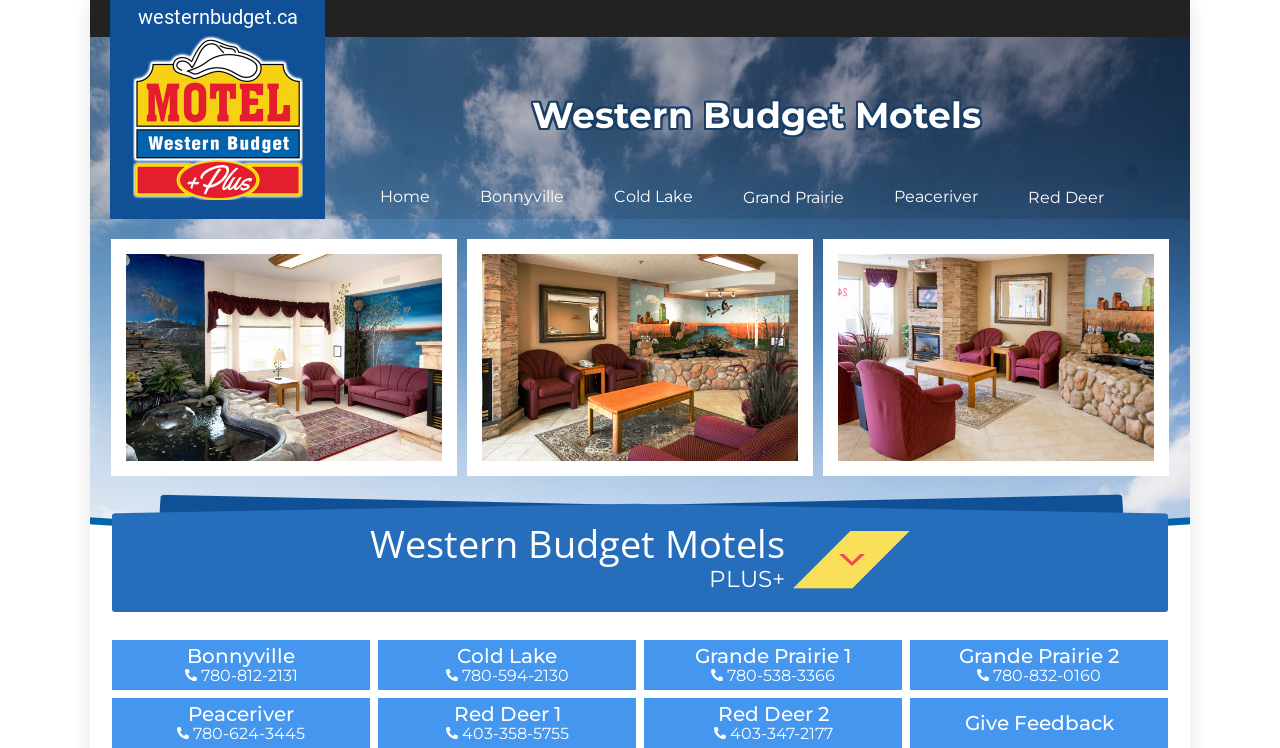Return the bounding box coordinates of the UI element that corresponds to this description: "Peaceriver 780-624-3445". The coordinates must be given as four float numbers in the range of 0 and 1, [left, top, right, bottom].

[0.138, 0.94, 0.238, 0.993]